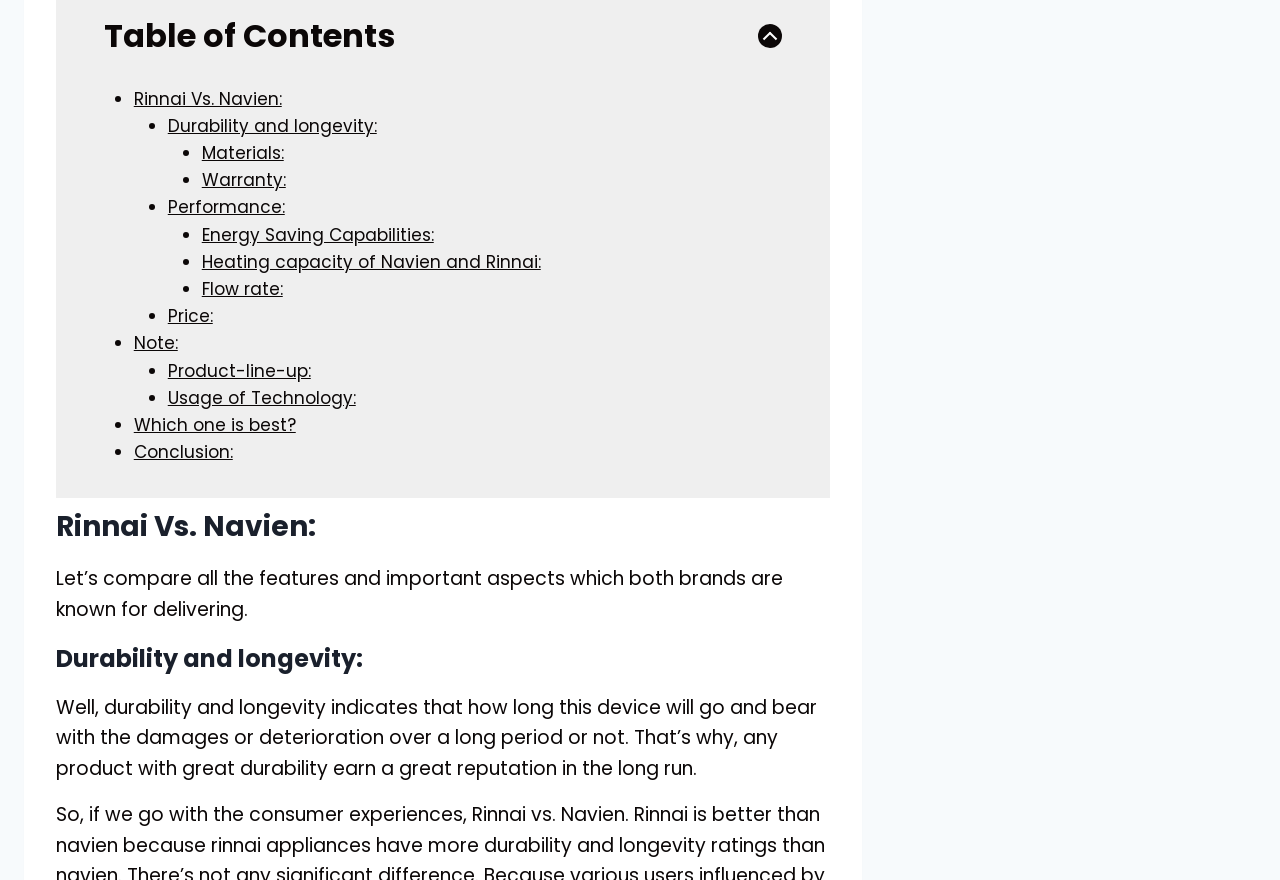Extract the bounding box for the UI element that matches this description: "Which one is best?".

[0.104, 0.469, 0.231, 0.496]